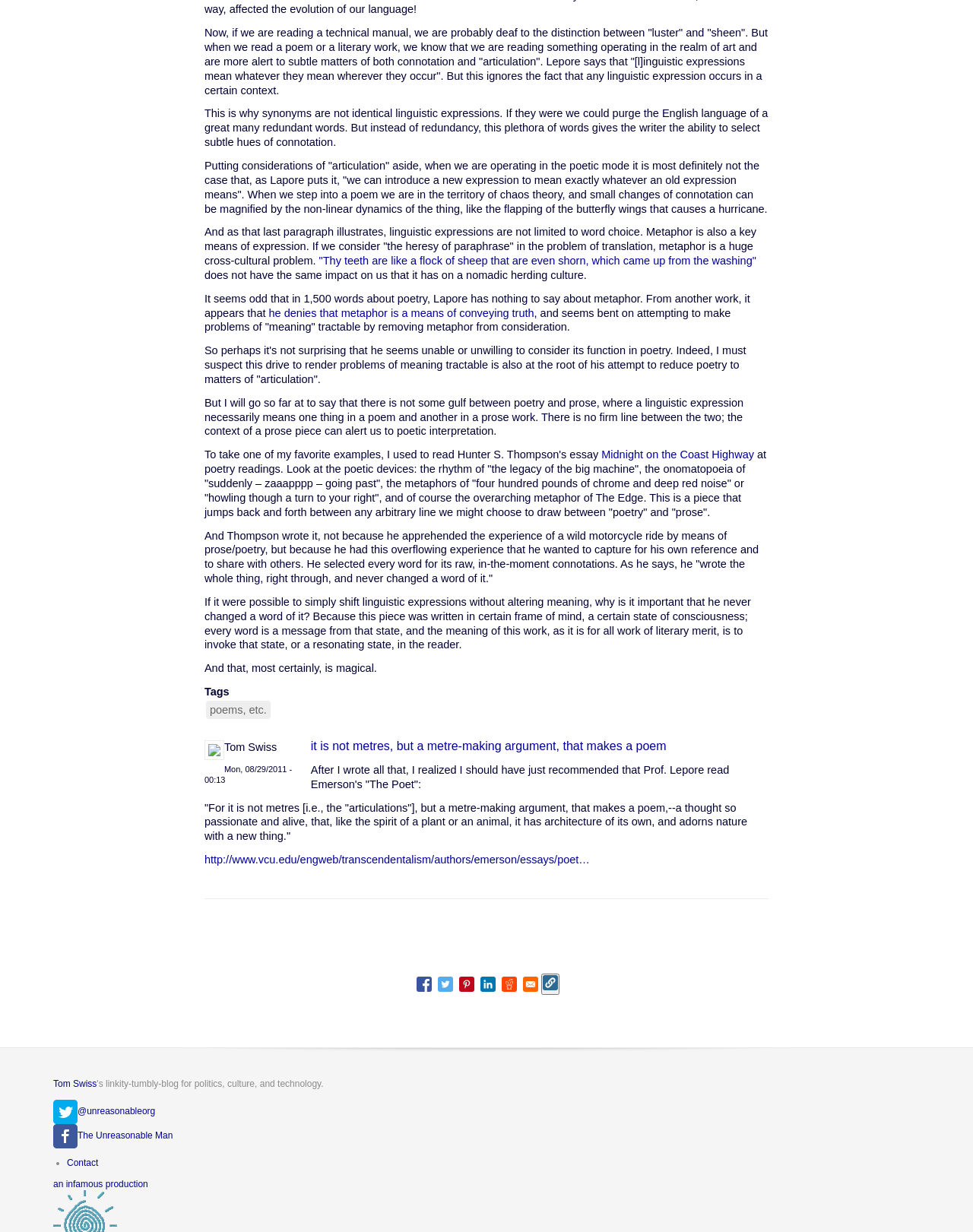Please determine the bounding box coordinates of the element to click in order to execute the following instruction: "Visit Tom Swiss's homepage". The coordinates should be four float numbers between 0 and 1, specified as [left, top, right, bottom].

[0.055, 0.876, 0.099, 0.884]